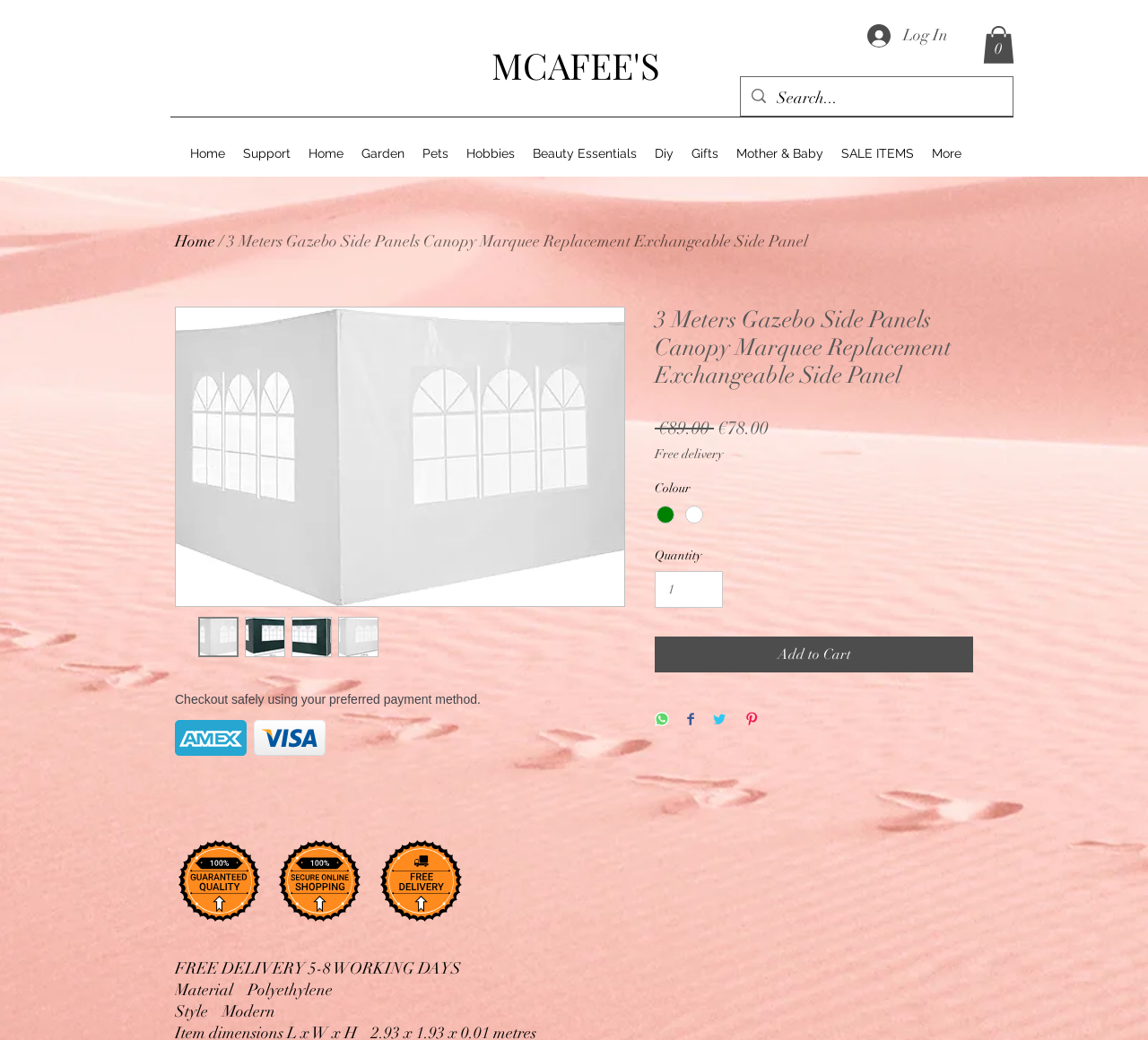How many payment method icons are shown?
Please interpret the details in the image and answer the question thoroughly.

I counted the number of payment method icons shown below the 'Checkout safely using your preferred payment method' text, and there are 5 of them.